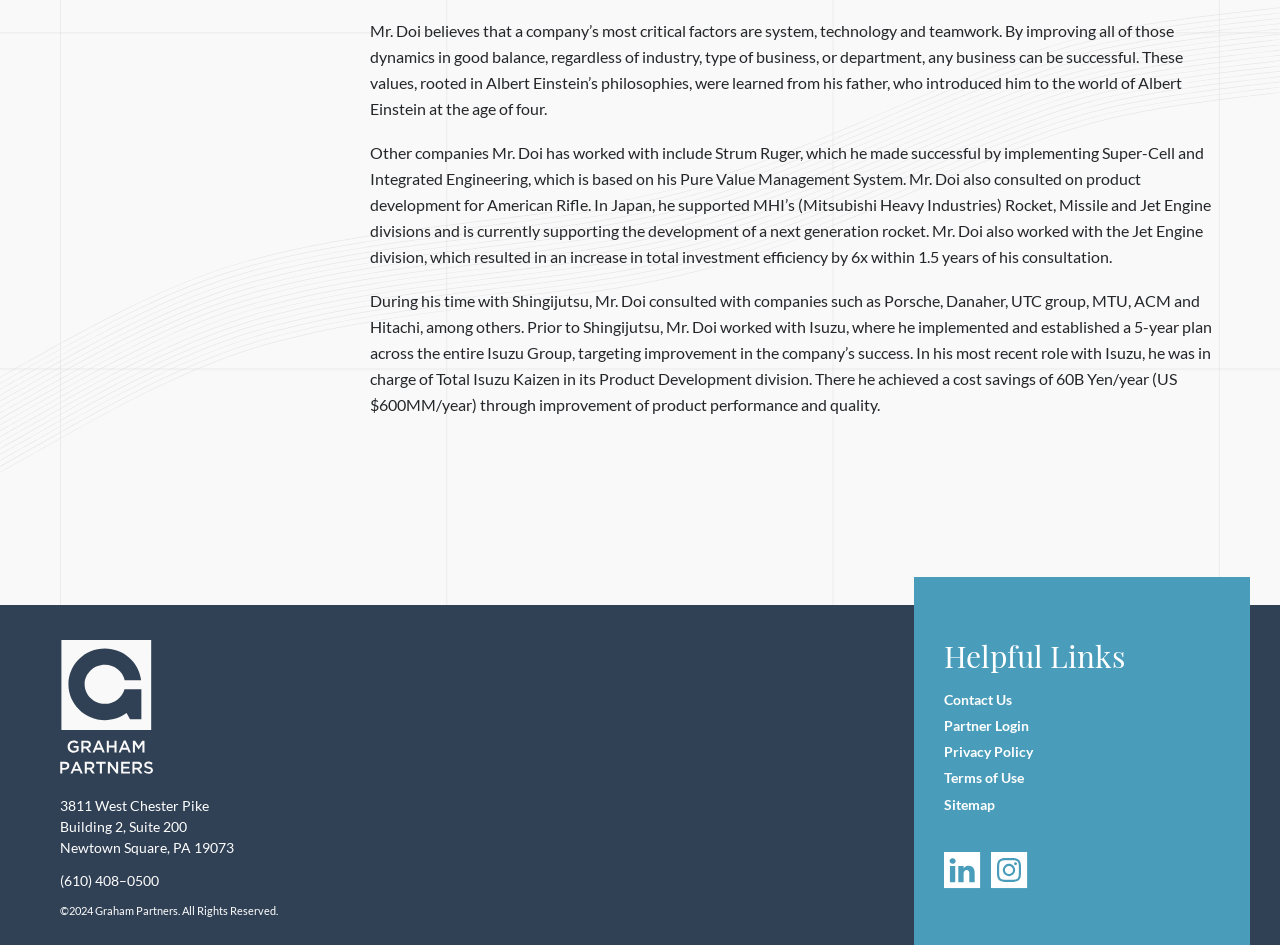Locate the bounding box coordinates of the UI element described by: "(610) 408–0500". The bounding box coordinates should consist of four float numbers between 0 and 1, i.e., [left, top, right, bottom].

[0.047, 0.92, 0.124, 0.943]